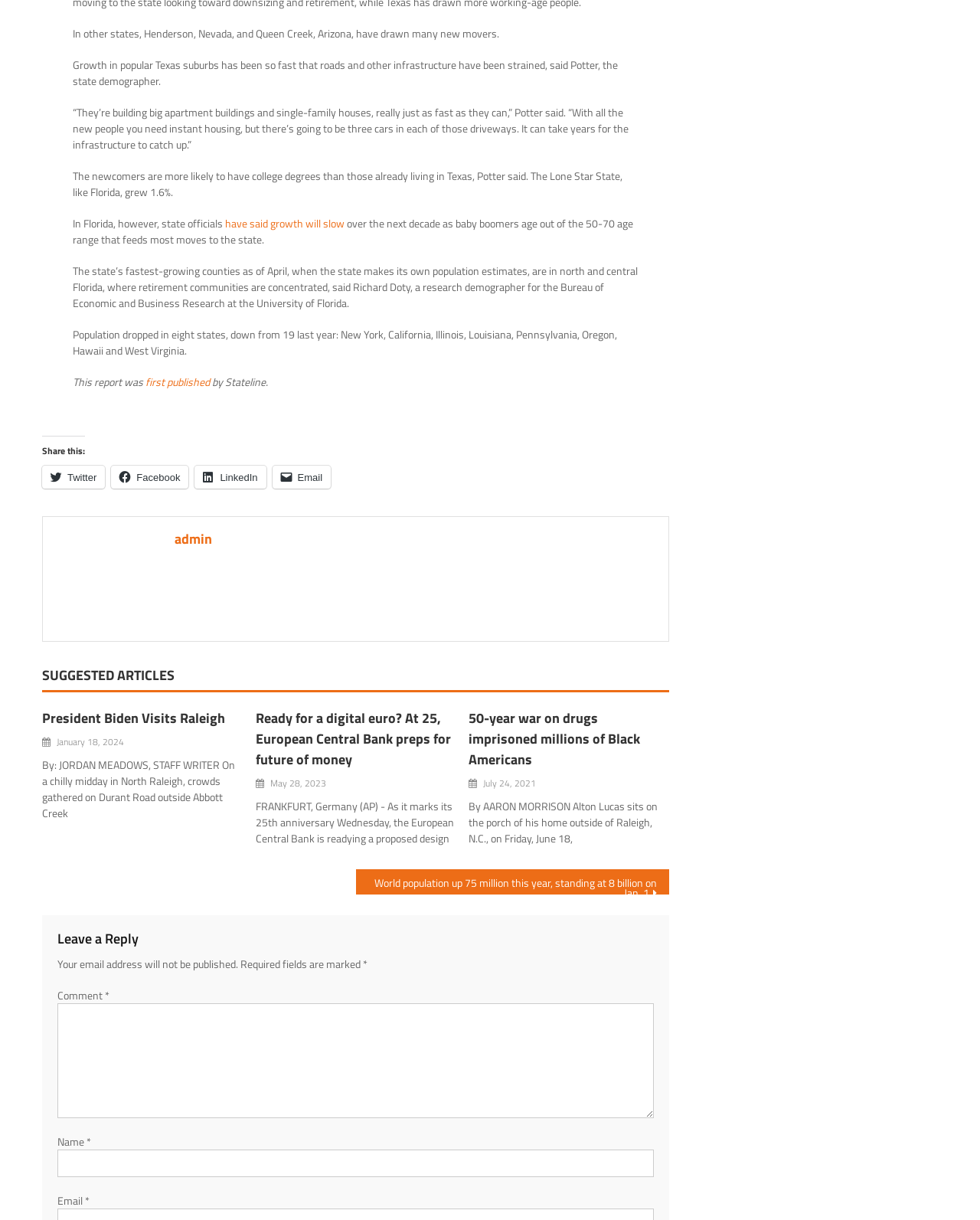Specify the bounding box coordinates of the element's region that should be clicked to achieve the following instruction: "Read article 'President Biden Visits Raleigh'". The bounding box coordinates consist of four float numbers between 0 and 1, in the format [left, top, right, bottom].

[0.043, 0.58, 0.248, 0.597]